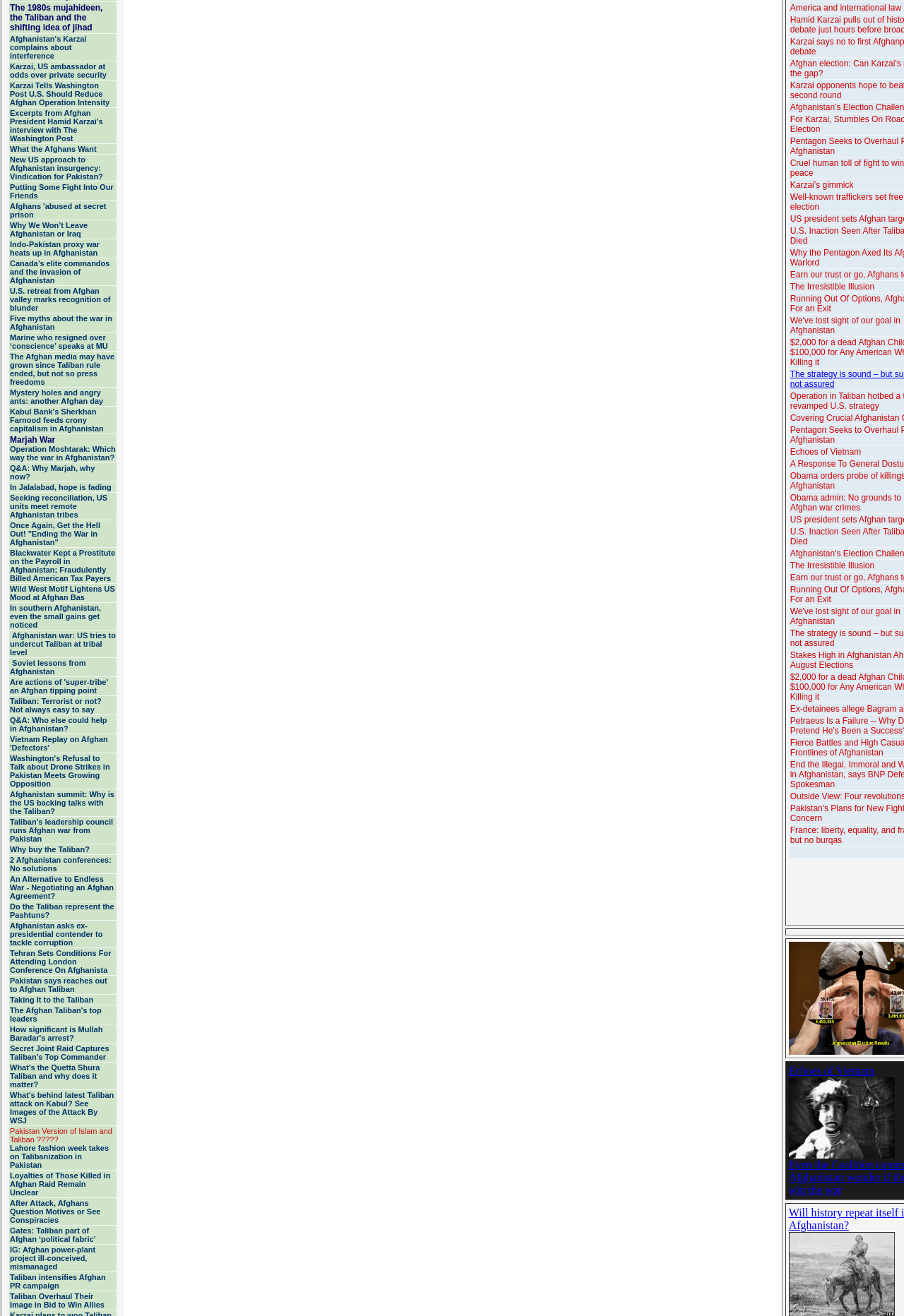Is there an article about a US ambassador on this webpage?
Give a one-word or short-phrase answer derived from the screenshot.

Yes